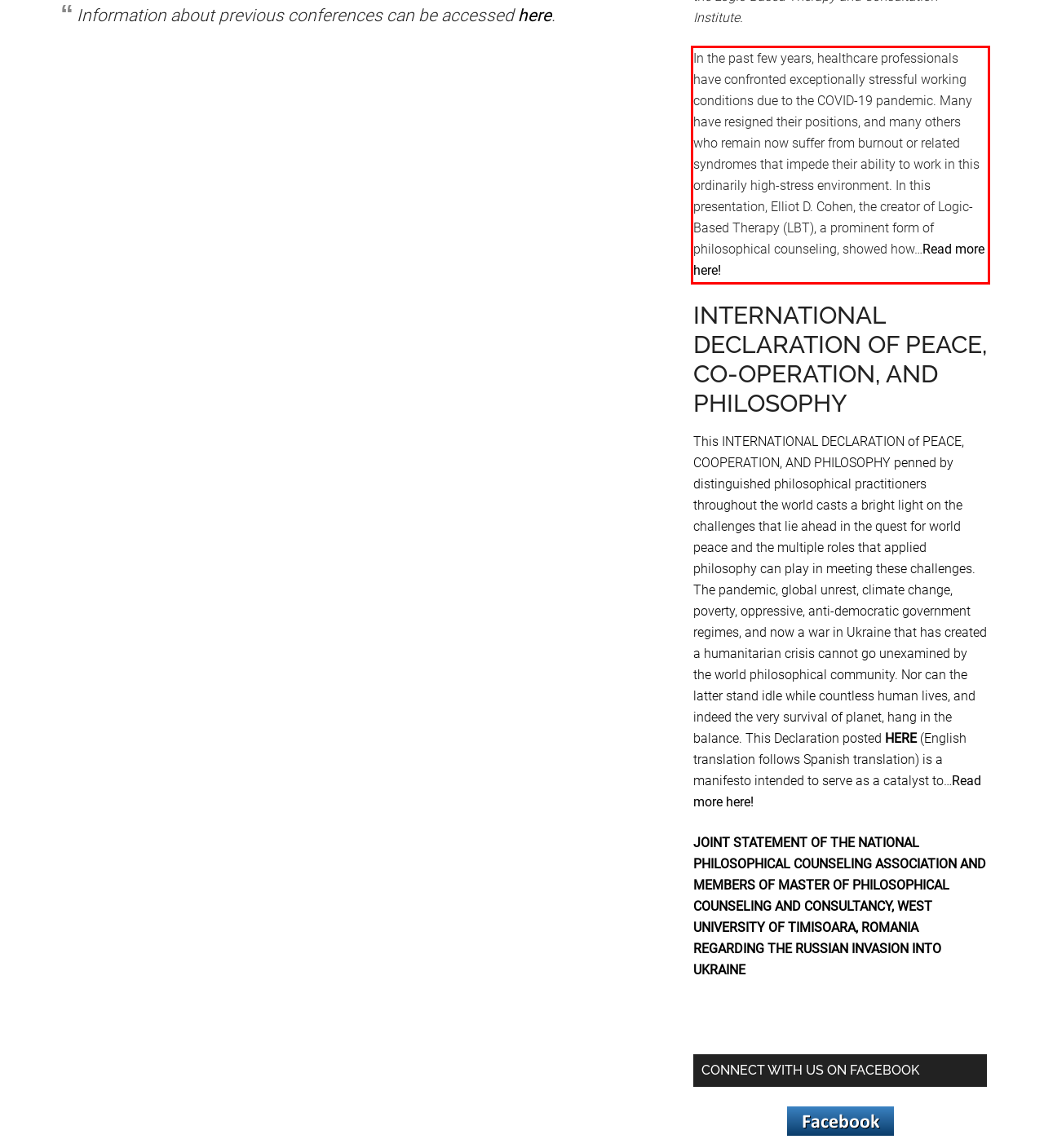Identify and extract the text within the red rectangle in the screenshot of the webpage.

In the past few years, healthcare professionals have confronted exceptionally stressful working conditions due to the COVID-19 pandemic. Many have resigned their positions, and many others who remain now suffer from burnout or related syndromes that impede their ability to work in this ordinarily high-stress environment. In this presentation, Elliot D. Cohen, the creator of Logic-Based Therapy (LBT), a prominent form of philosophical counseling, showed how…Read more here!